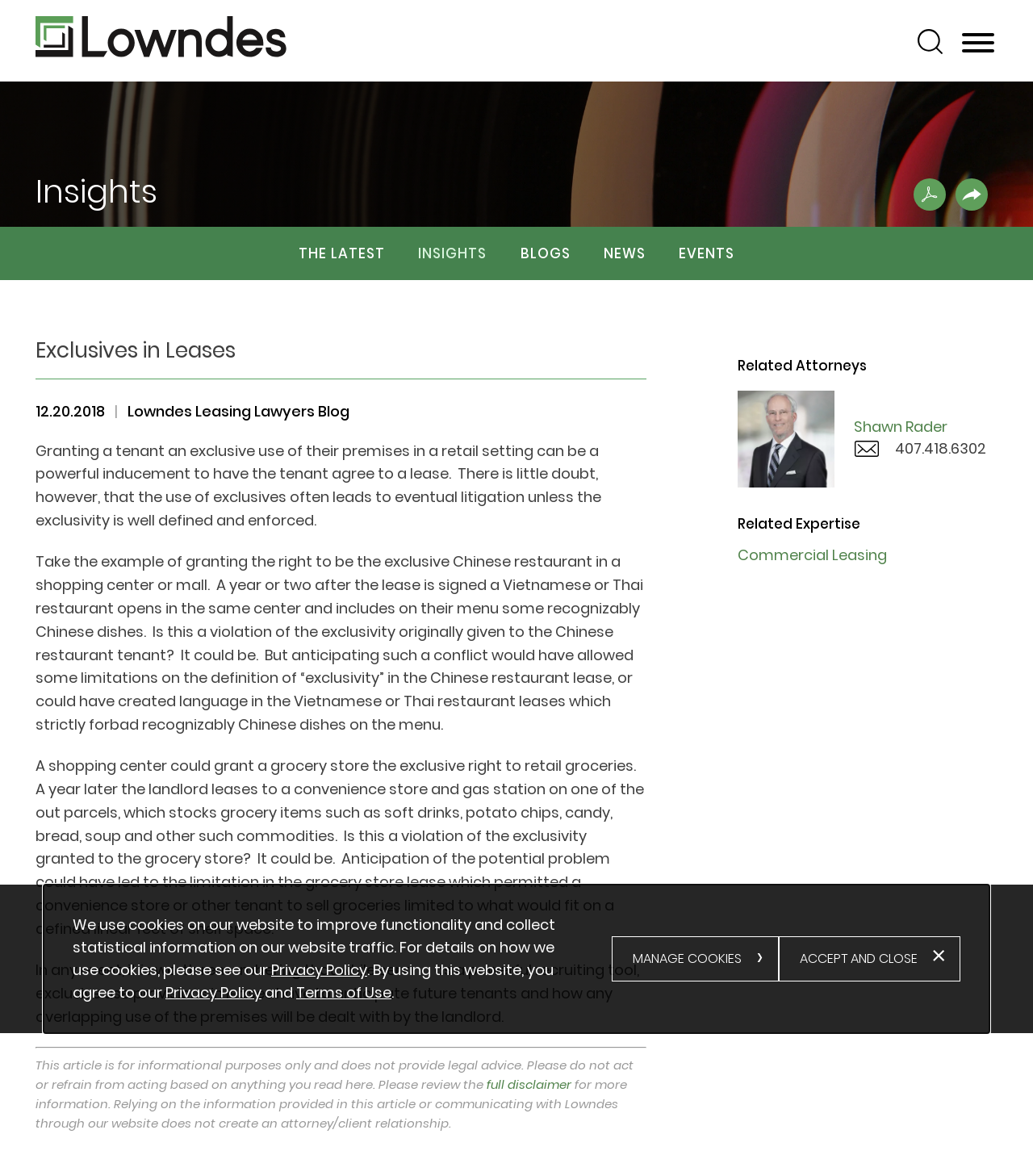Give a short answer to this question using one word or a phrase:
What is the purpose of granting exclusives in leases?

Powerful inducement